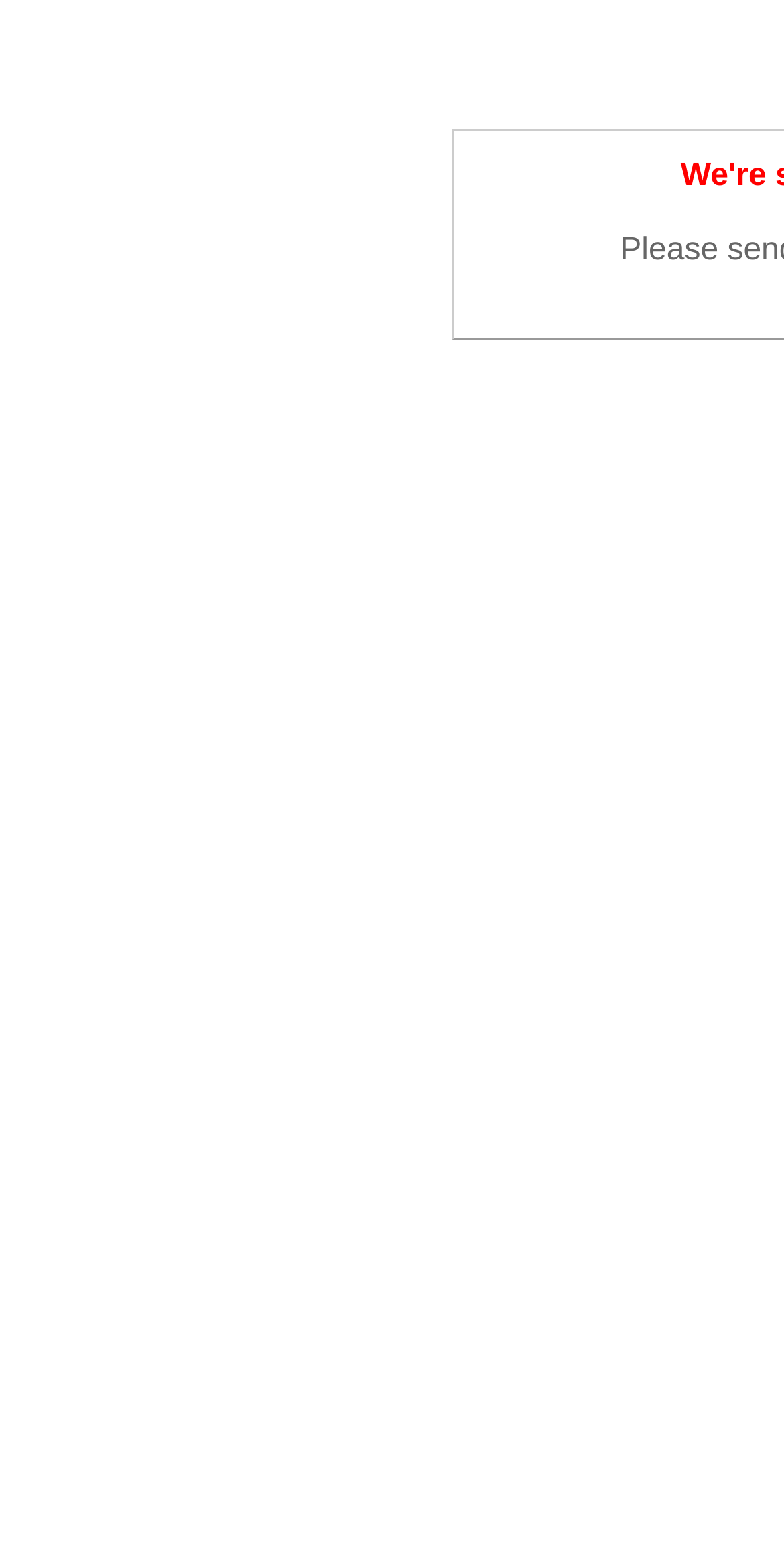Please find the main title text of this webpage.

We're sorry, but something went wrong.